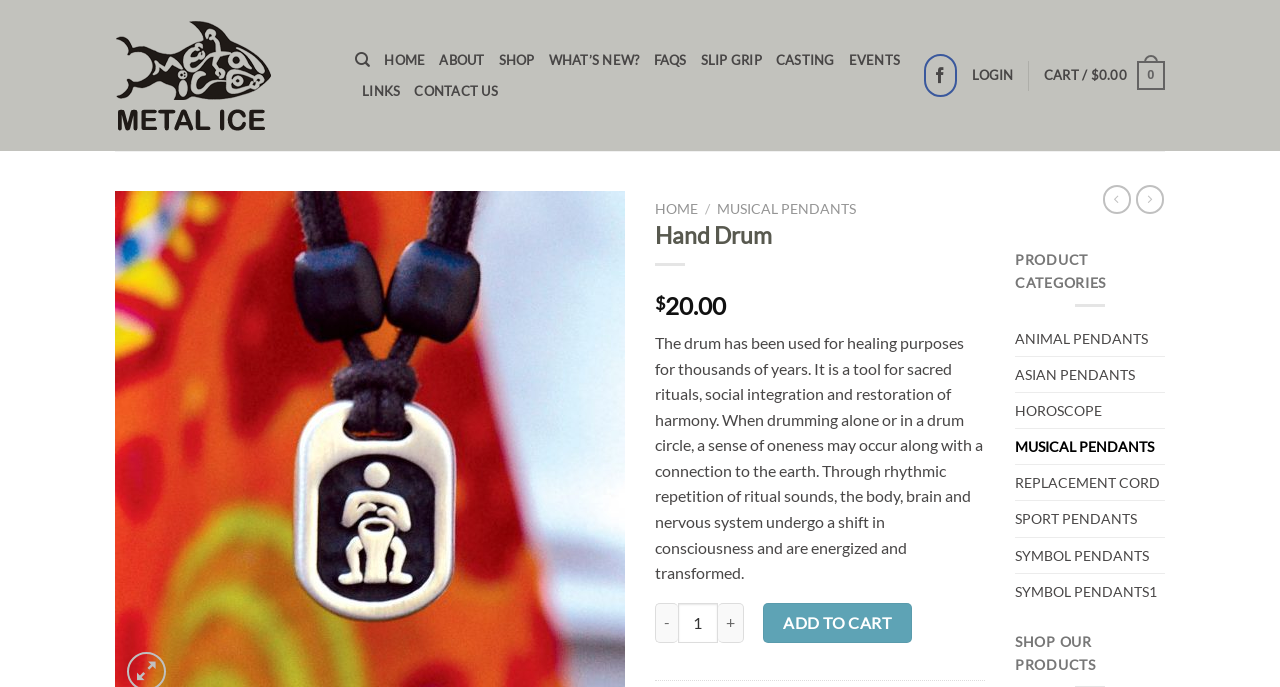Please give a one-word or short phrase response to the following question: 
What categories of products are available in the shop?

Multiple categories